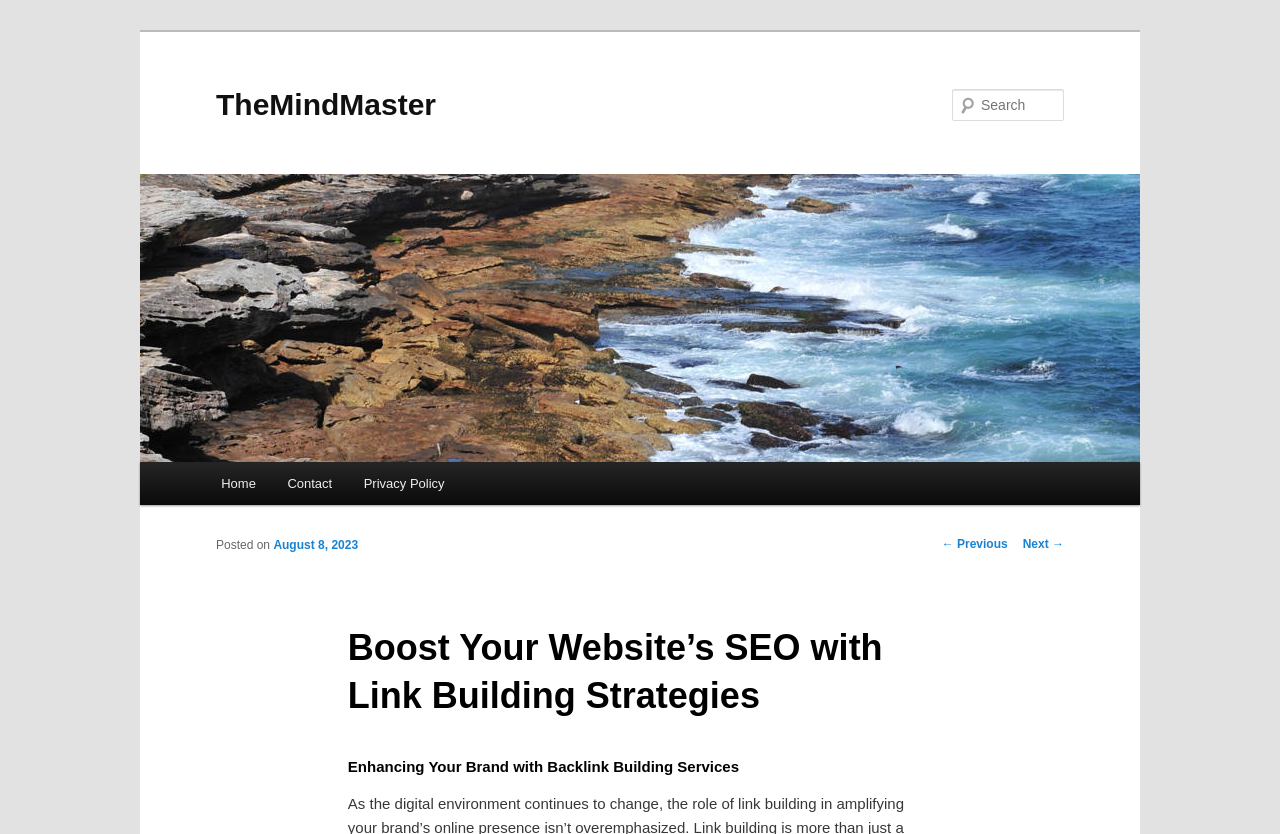Give a short answer using one word or phrase for the question:
Is the search box required?

No